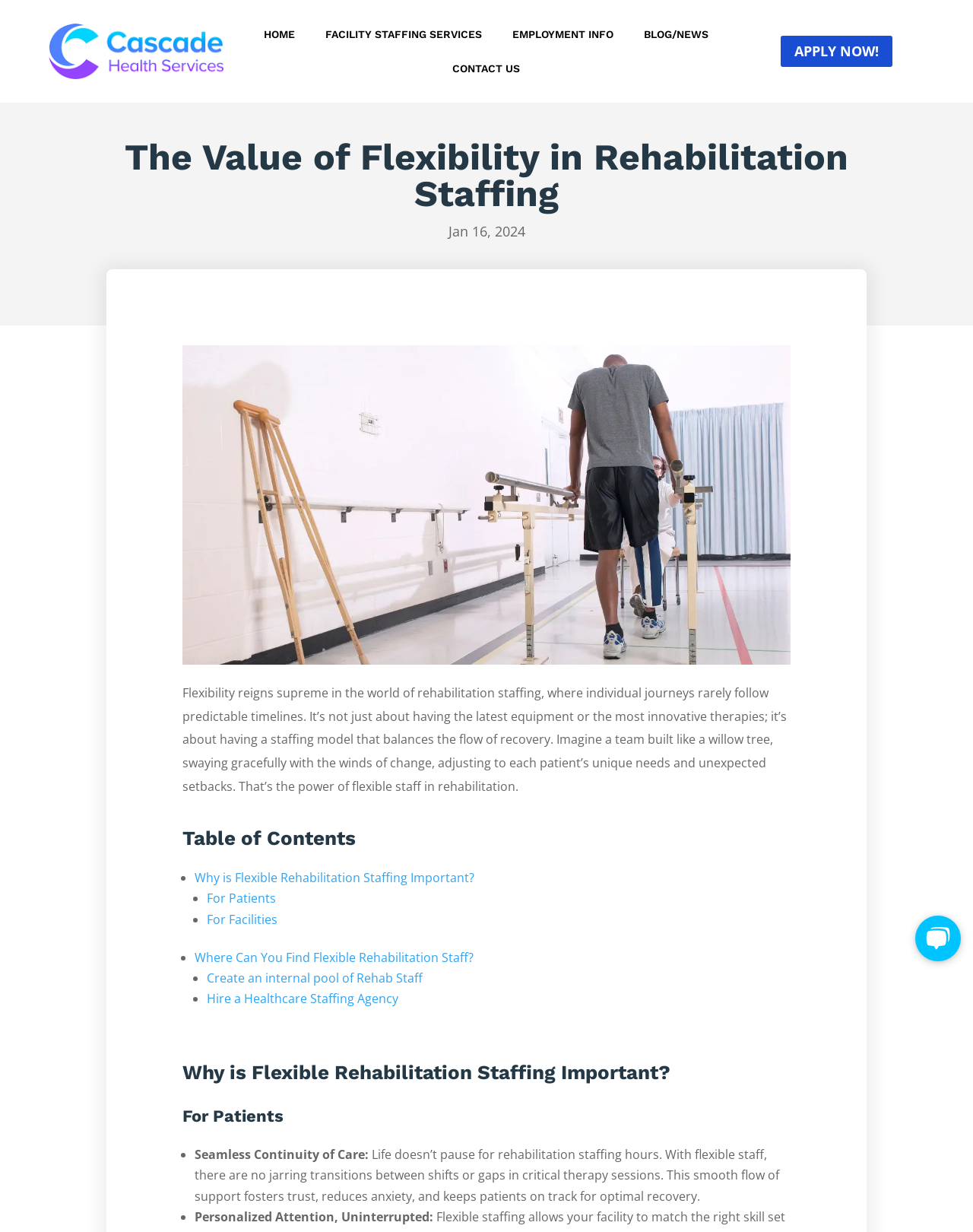Please mark the clickable region by giving the bounding box coordinates needed to complete this instruction: "Click the Why is Flexible Rehabilitation Staffing Important? link".

[0.2, 0.706, 0.488, 0.719]